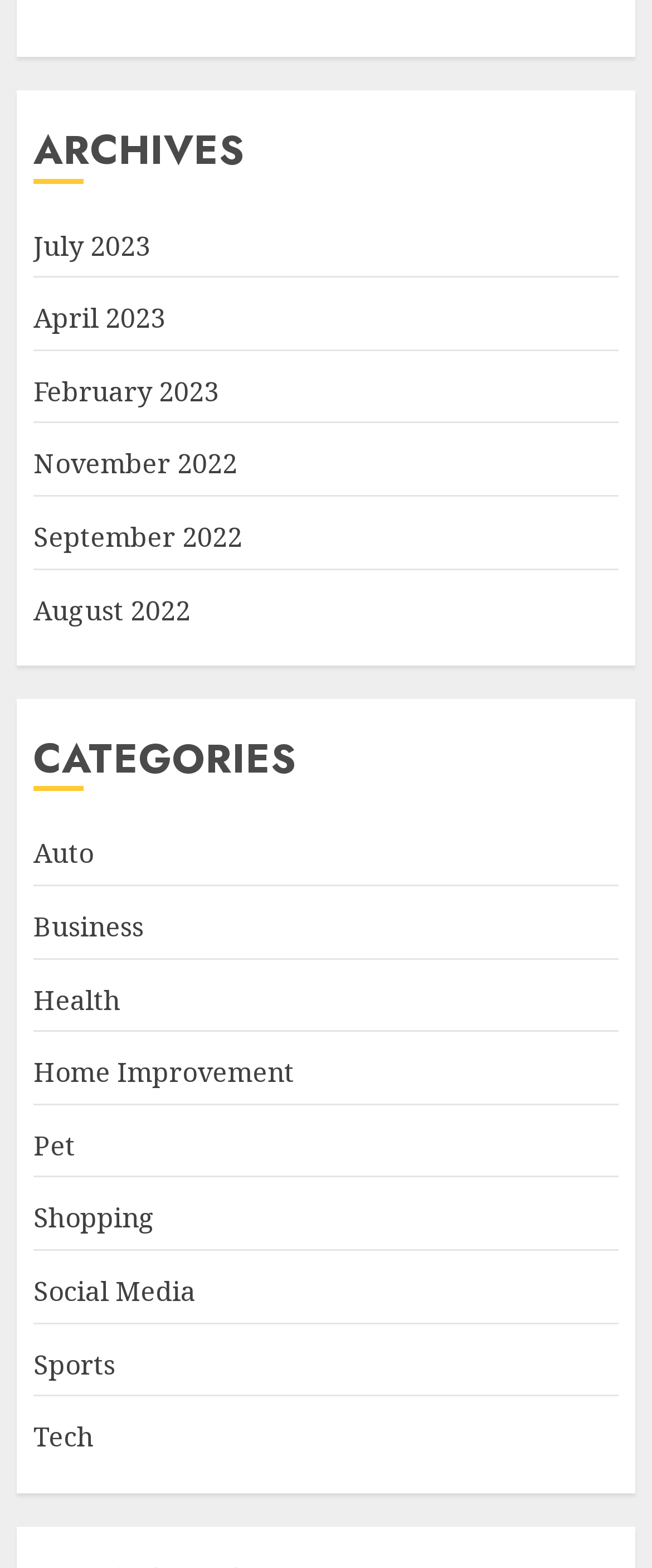Find the bounding box coordinates of the clickable region needed to perform the following instruction: "access archives for November 2022". The coordinates should be provided as four float numbers between 0 and 1, i.e., [left, top, right, bottom].

[0.051, 0.284, 0.364, 0.309]